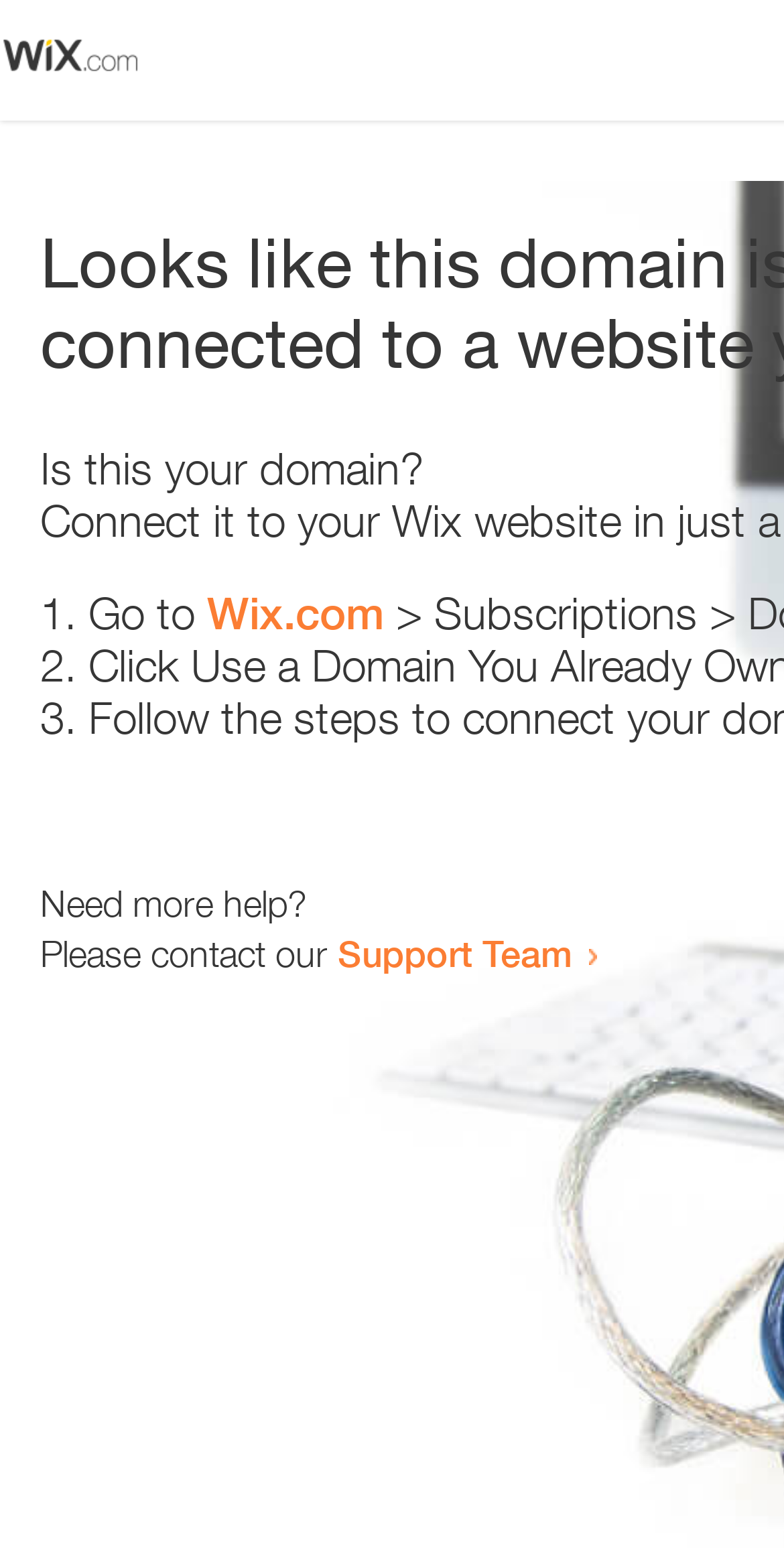Using the element description: "Support Team", determine the bounding box coordinates for the specified UI element. The coordinates should be four float numbers between 0 and 1, [left, top, right, bottom].

[0.431, 0.601, 0.731, 0.63]